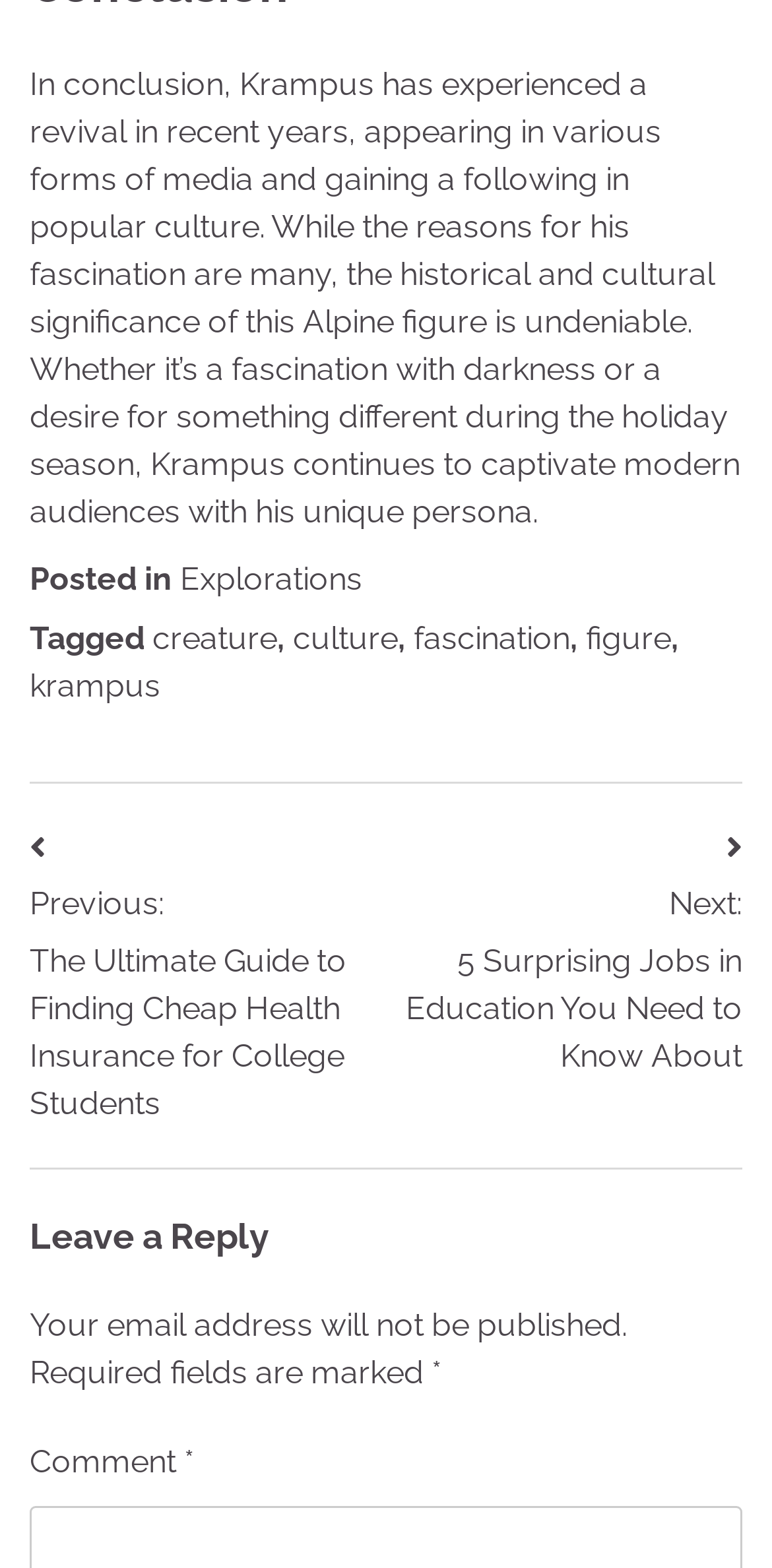Predict the bounding box for the UI component with the following description: "krampus".

[0.038, 0.426, 0.208, 0.45]